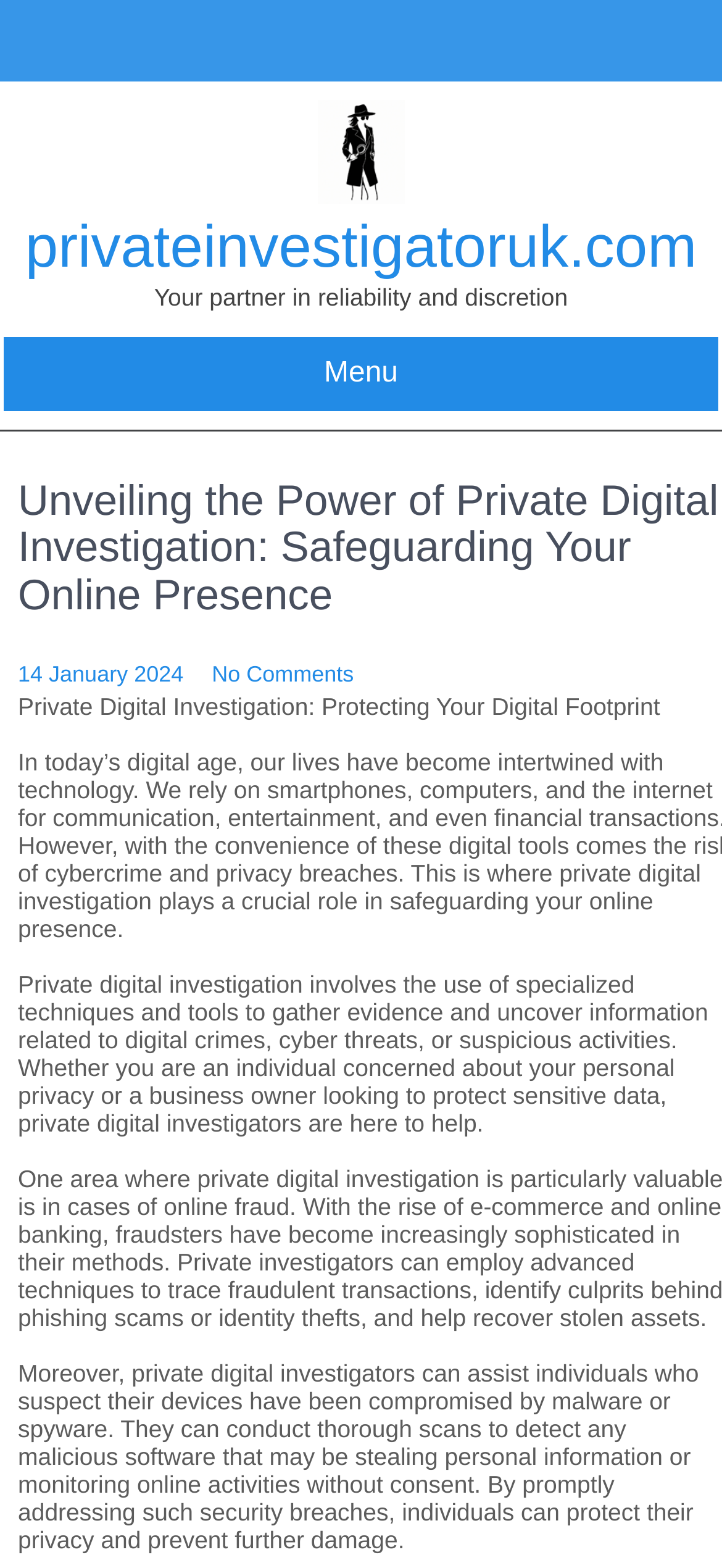Based on the element description: "privateinvestigatoruk.com", identify the UI element and provide its bounding box coordinates. Use four float numbers between 0 and 1, [left, top, right, bottom].

[0.035, 0.136, 0.965, 0.178]